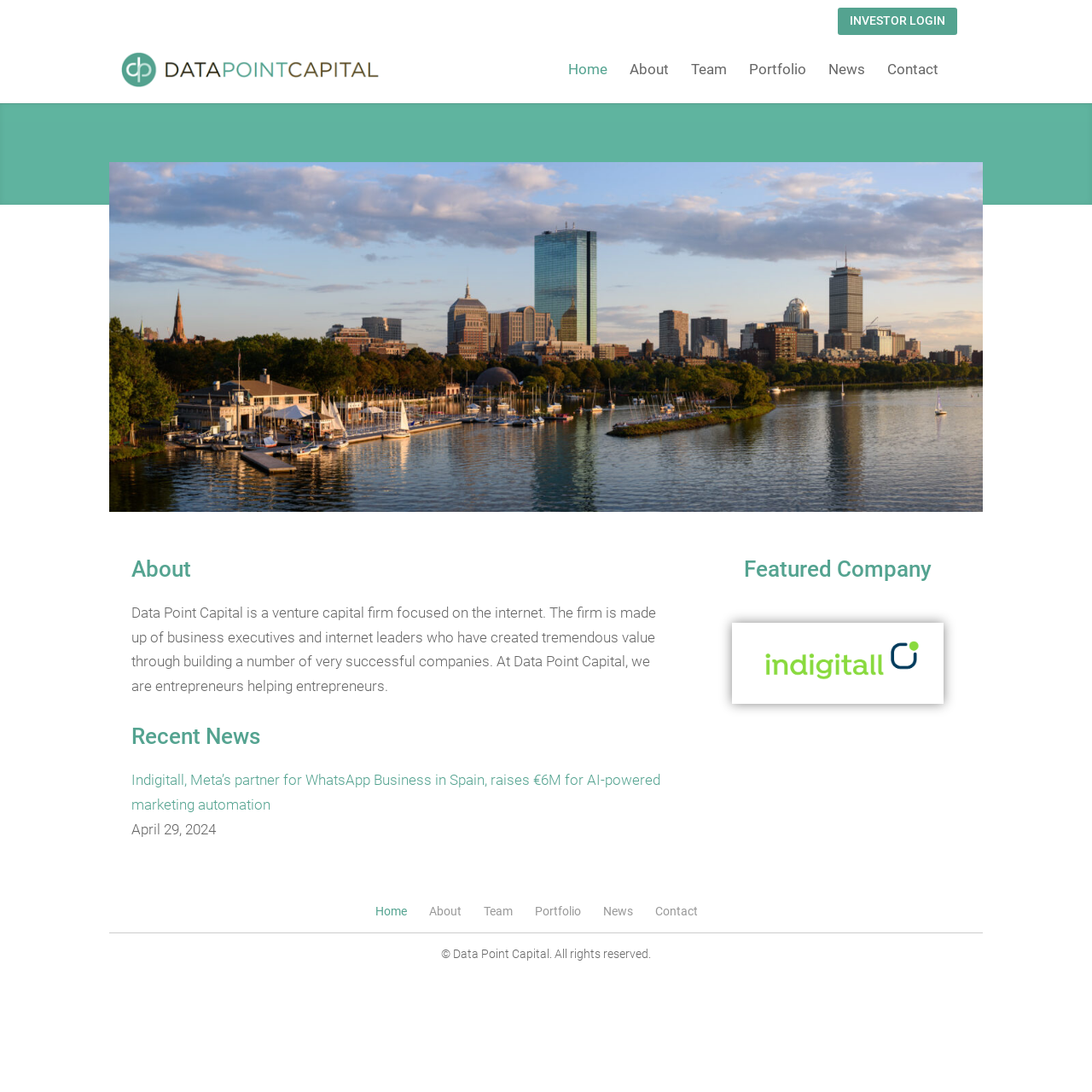What is the name of the venture capital firm?
Use the information from the screenshot to give a comprehensive response to the question.

The name of the venture capital firm can be found in the link 'Data Point Capital' with bounding box coordinates [0.103, 0.054, 0.348, 0.07] and also in the image 'Data Point Capital' with bounding box coordinates [0.103, 0.047, 0.348, 0.08]. Additionally, it is mentioned in the StaticText 'Data Point Capital is a venture capital firm focused on the internet...' with bounding box coordinates [0.12, 0.553, 0.6, 0.636].